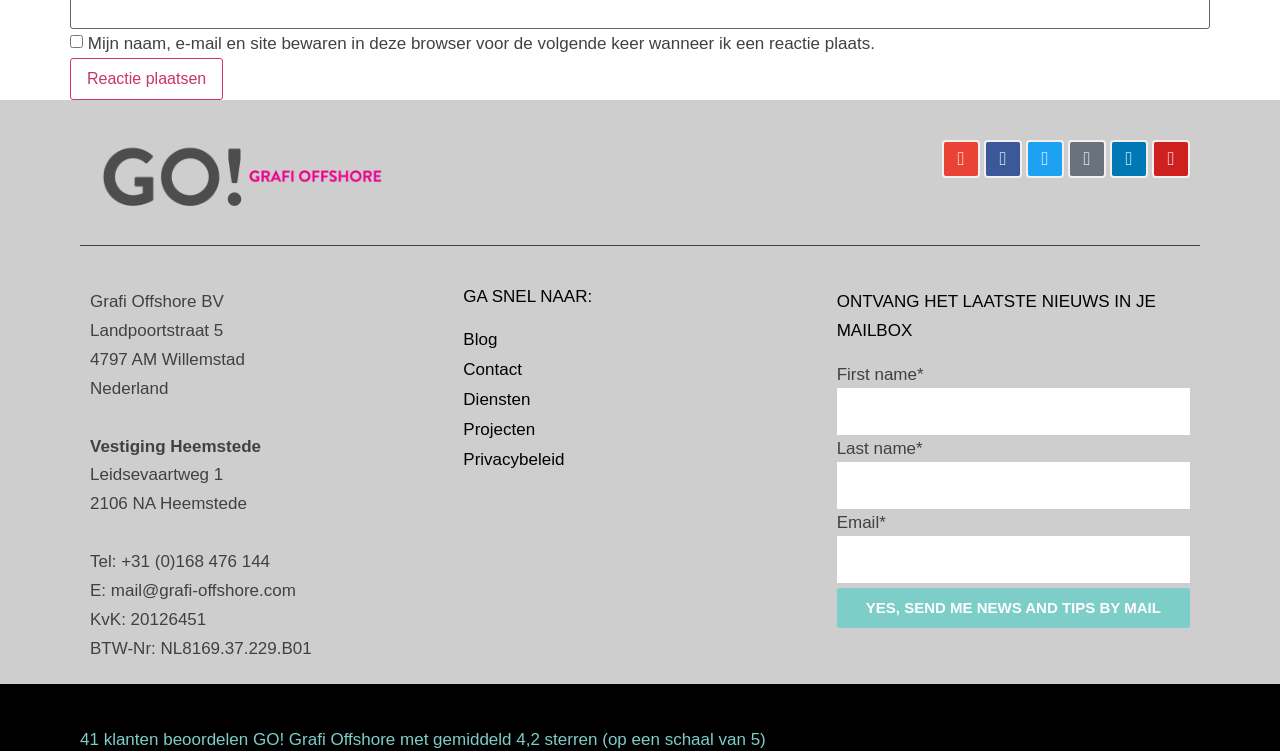Could you specify the bounding box coordinates for the clickable section to complete the following instruction: "Click the 'Reactie plaatsen' button"?

[0.055, 0.077, 0.174, 0.133]